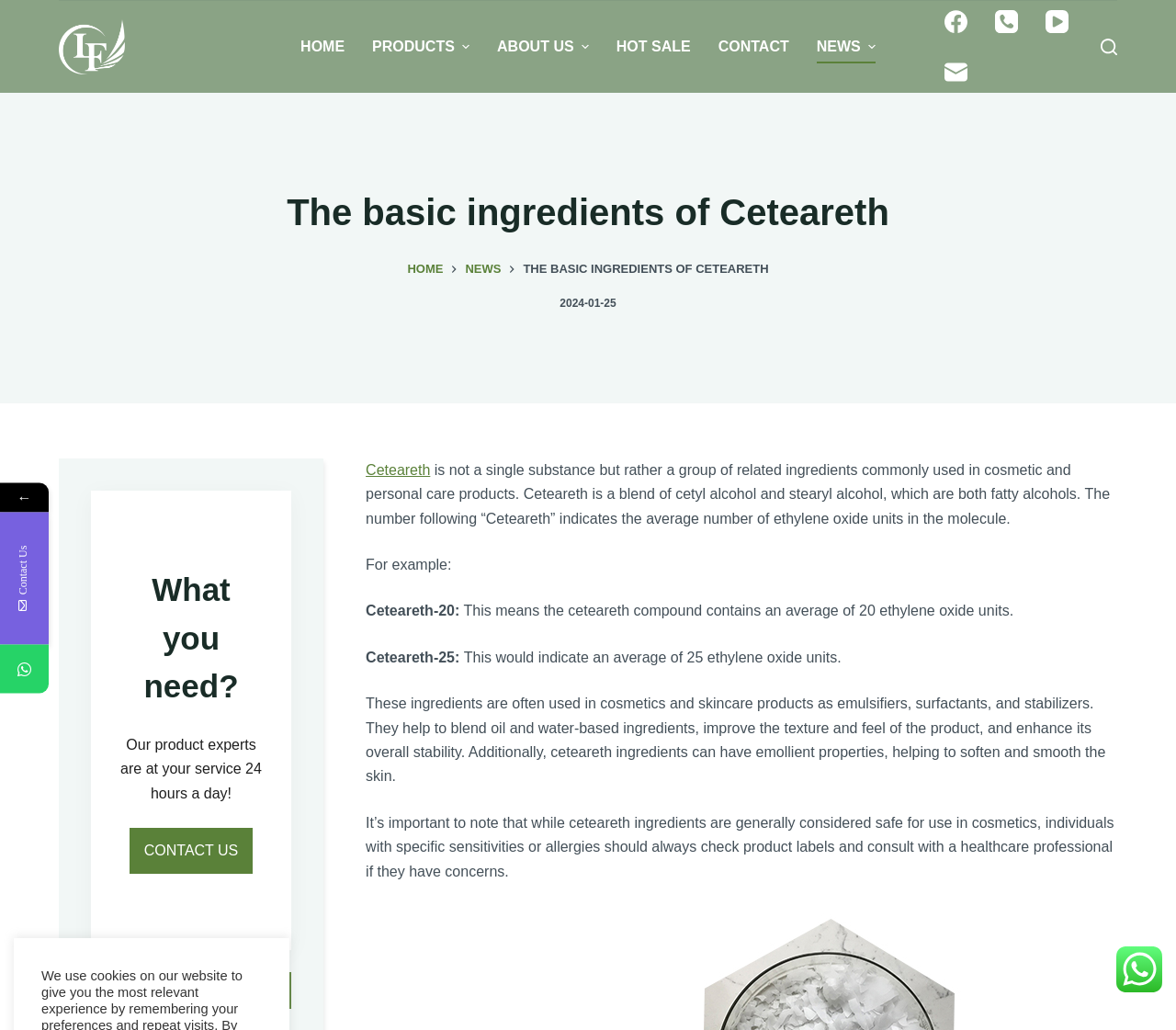Could you indicate the bounding box coordinates of the region to click in order to complete this instruction: "Expand the PRODUCTS dropdown menu".

[0.305, 0.03, 0.411, 0.061]